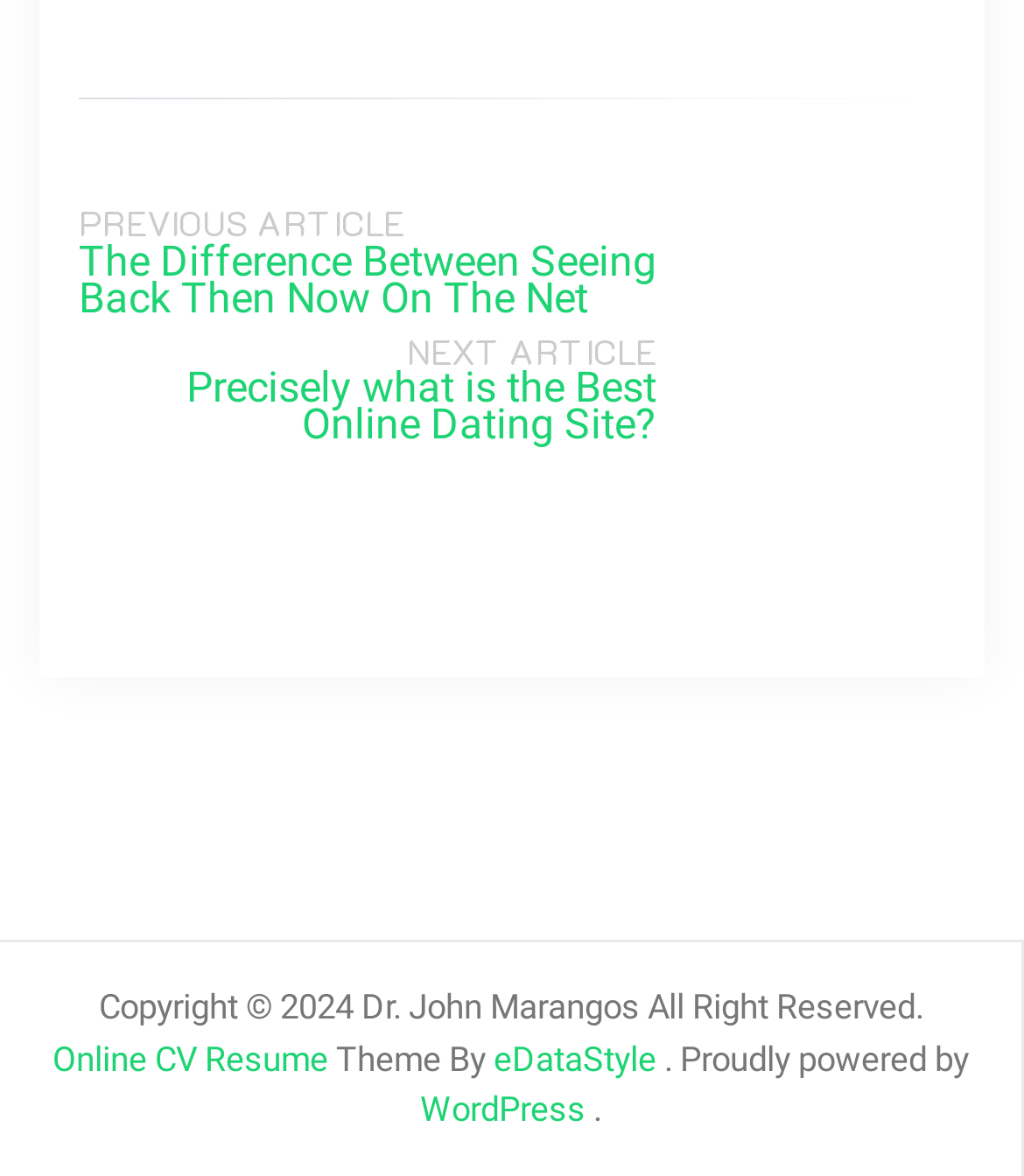From the screenshot, find the bounding box of the UI element matching this description: "Online CV Resume". Supply the bounding box coordinates in the form [left, top, right, bottom], each a float between 0 and 1.

[0.051, 0.879, 0.321, 0.923]